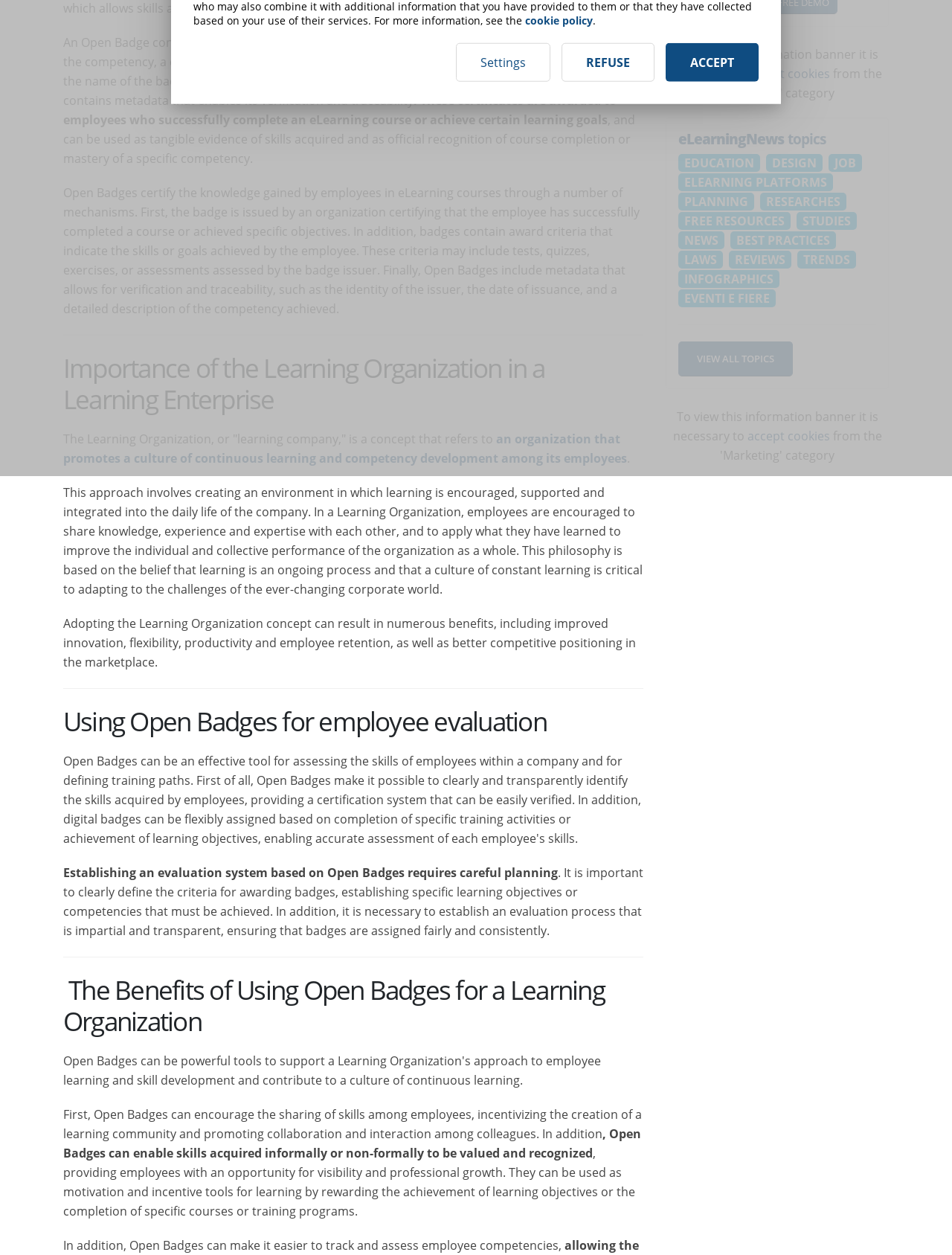Find the bounding box coordinates for the HTML element described as: "eLearning platforms". The coordinates should consist of four float values between 0 and 1, i.e., [left, top, right, bottom].

[0.712, 0.139, 0.878, 0.152]